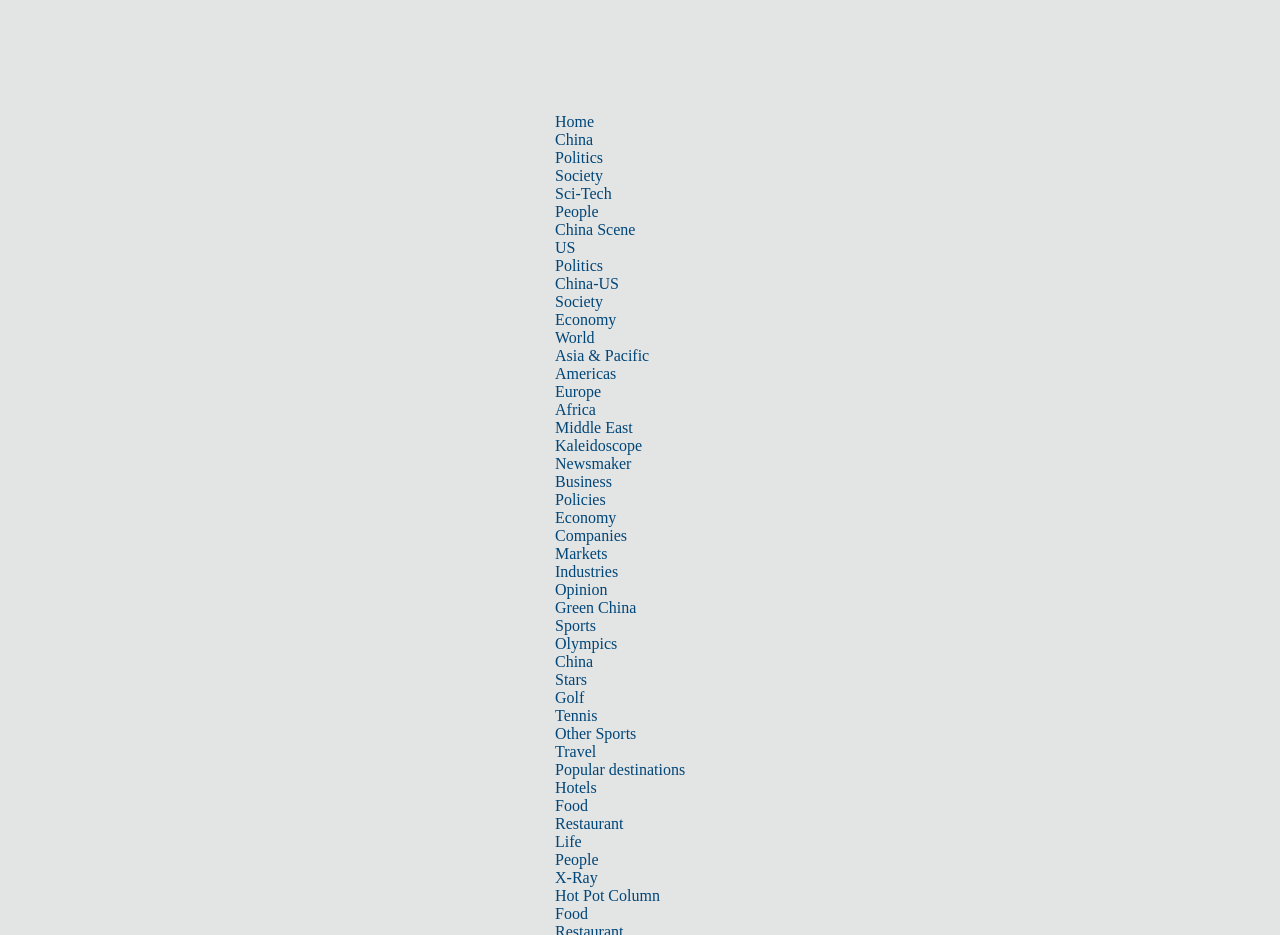Pinpoint the bounding box coordinates for the area that should be clicked to perform the following instruction: "Click on the 'Business' link".

[0.434, 0.506, 0.478, 0.524]